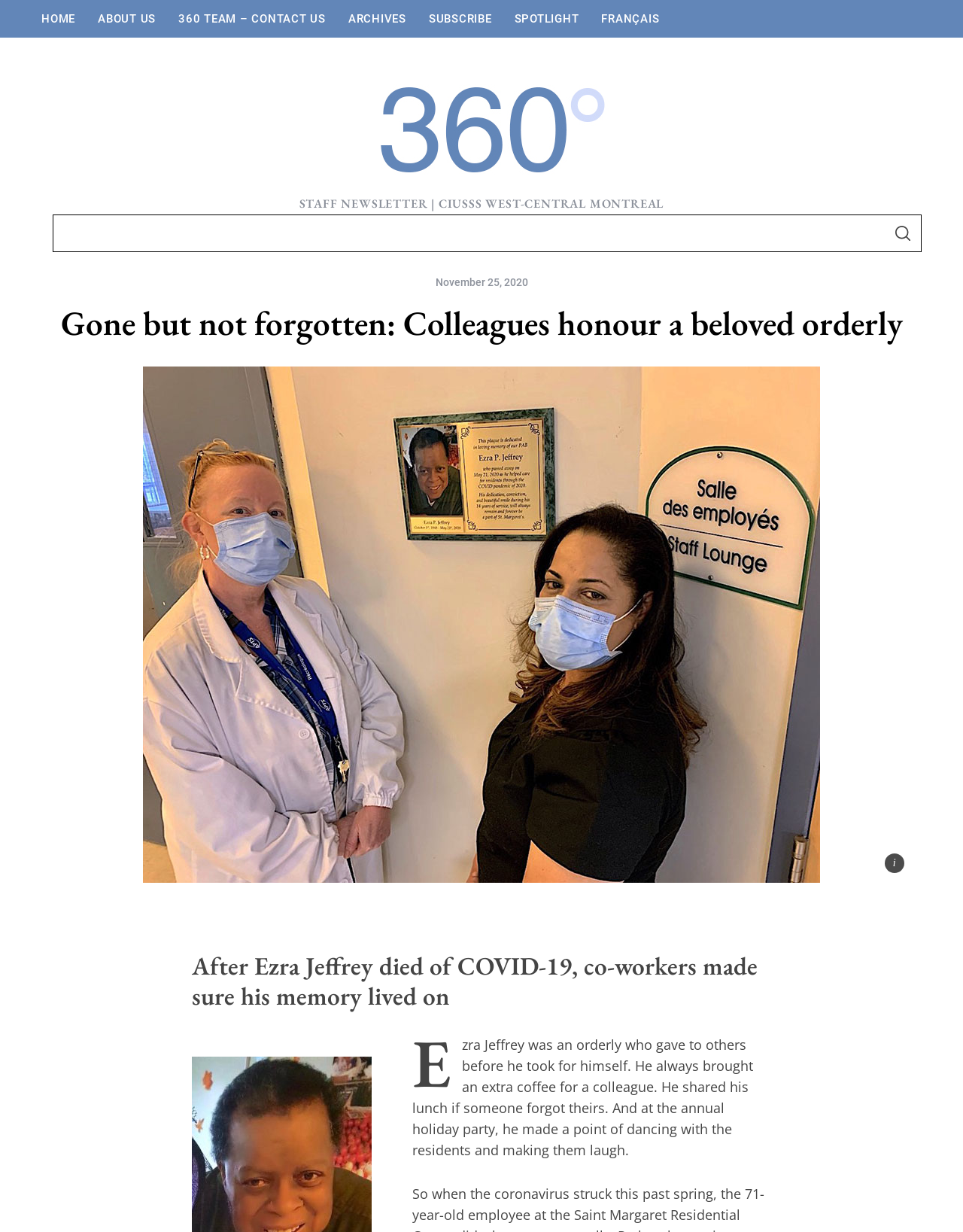Can you find the bounding box coordinates of the area I should click to execute the following instruction: "Read the article about Ezra Jeffrey"?

[0.043, 0.245, 0.957, 0.279]